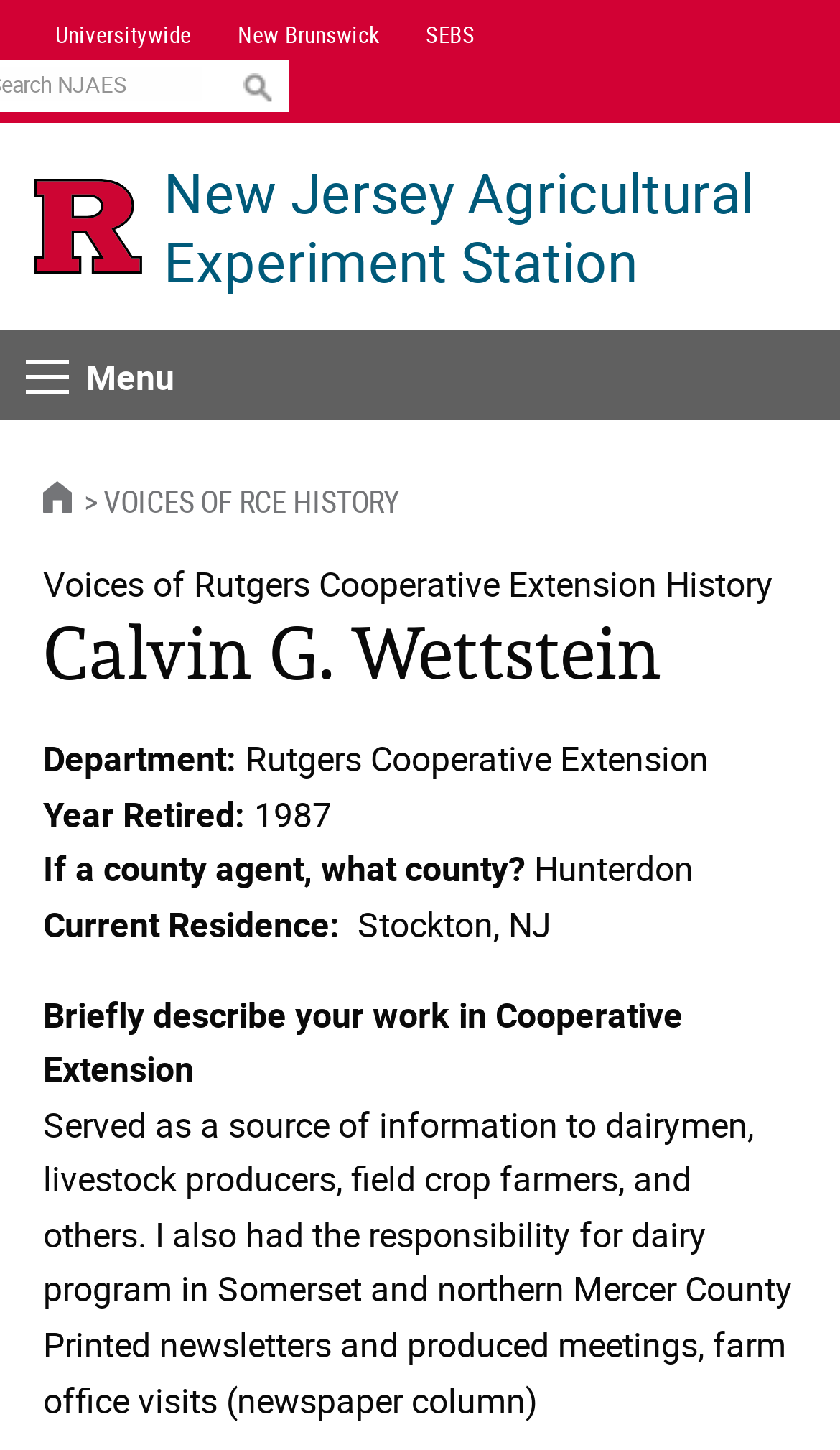What county did Calvin G. Wettstein work in as a county agent?
Examine the image closely and answer the question with as much detail as possible.

I determined the answer by looking at the StaticText element that contains the text 'If a county agent, what county?' and its corresponding value 'Hunterdon'. This suggests that Calvin G. Wettstein worked in Hunterdon county as a county agent.